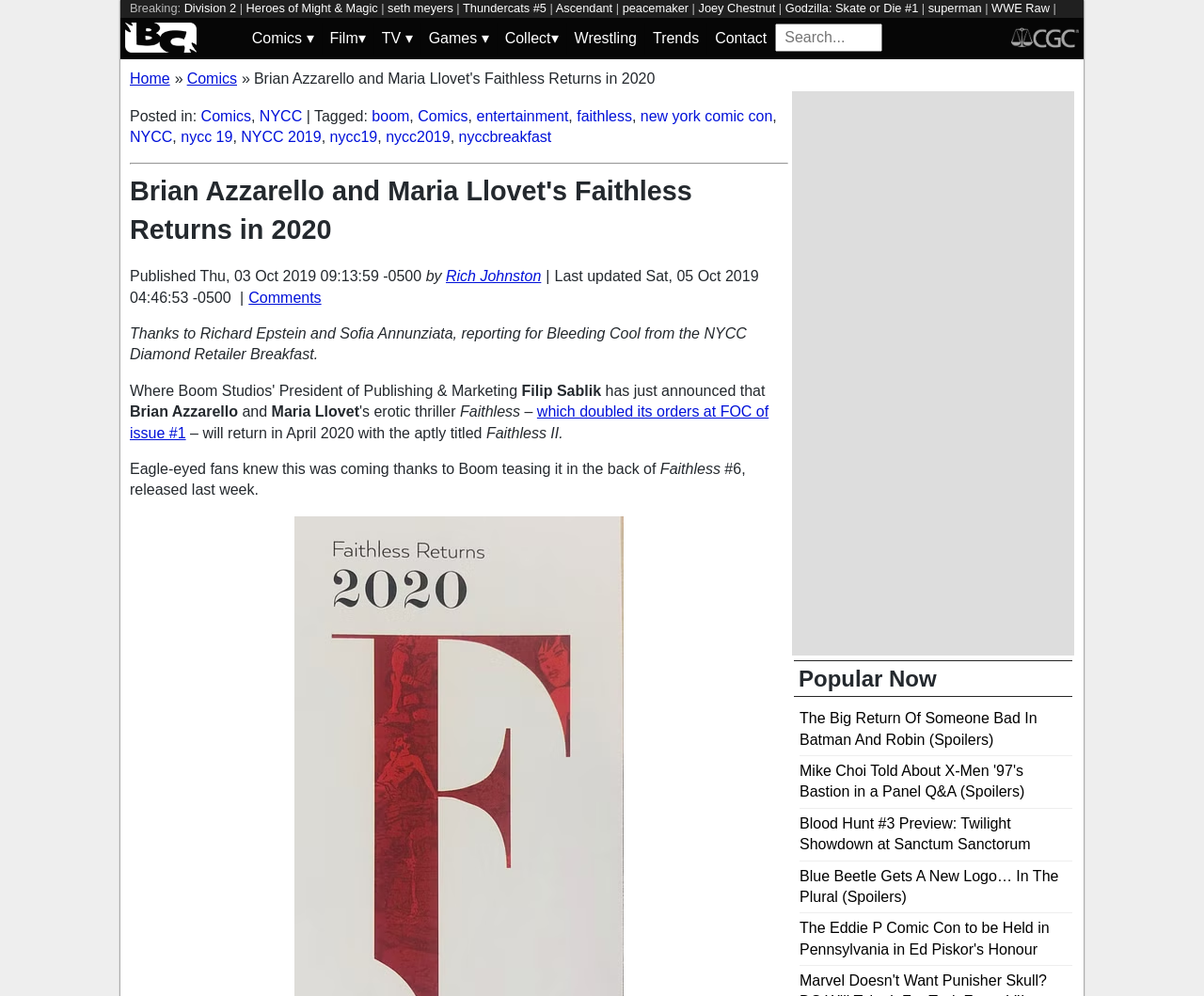Provide a single word or phrase to answer the given question: 
What is the year when the comic book series will return?

2020